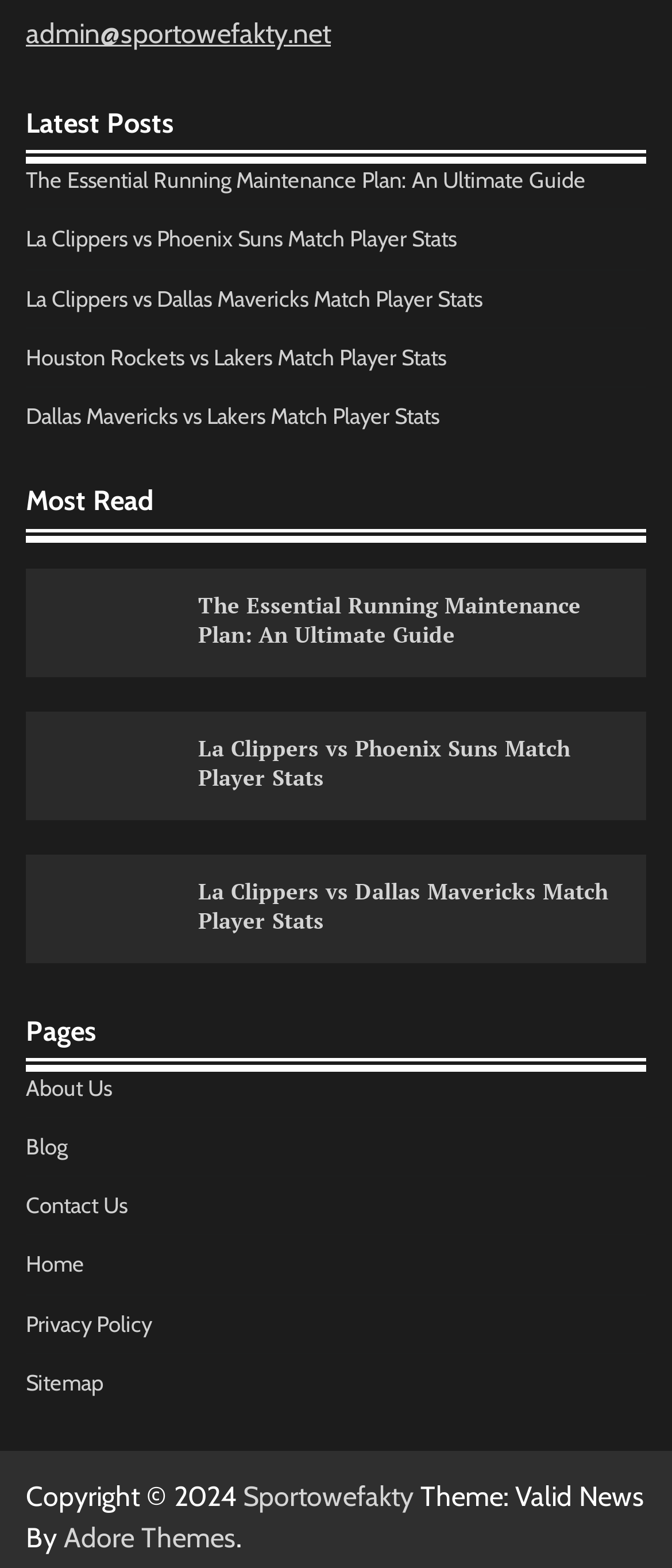What is the theme of the website? Refer to the image and provide a one-word or short phrase answer.

Valid News